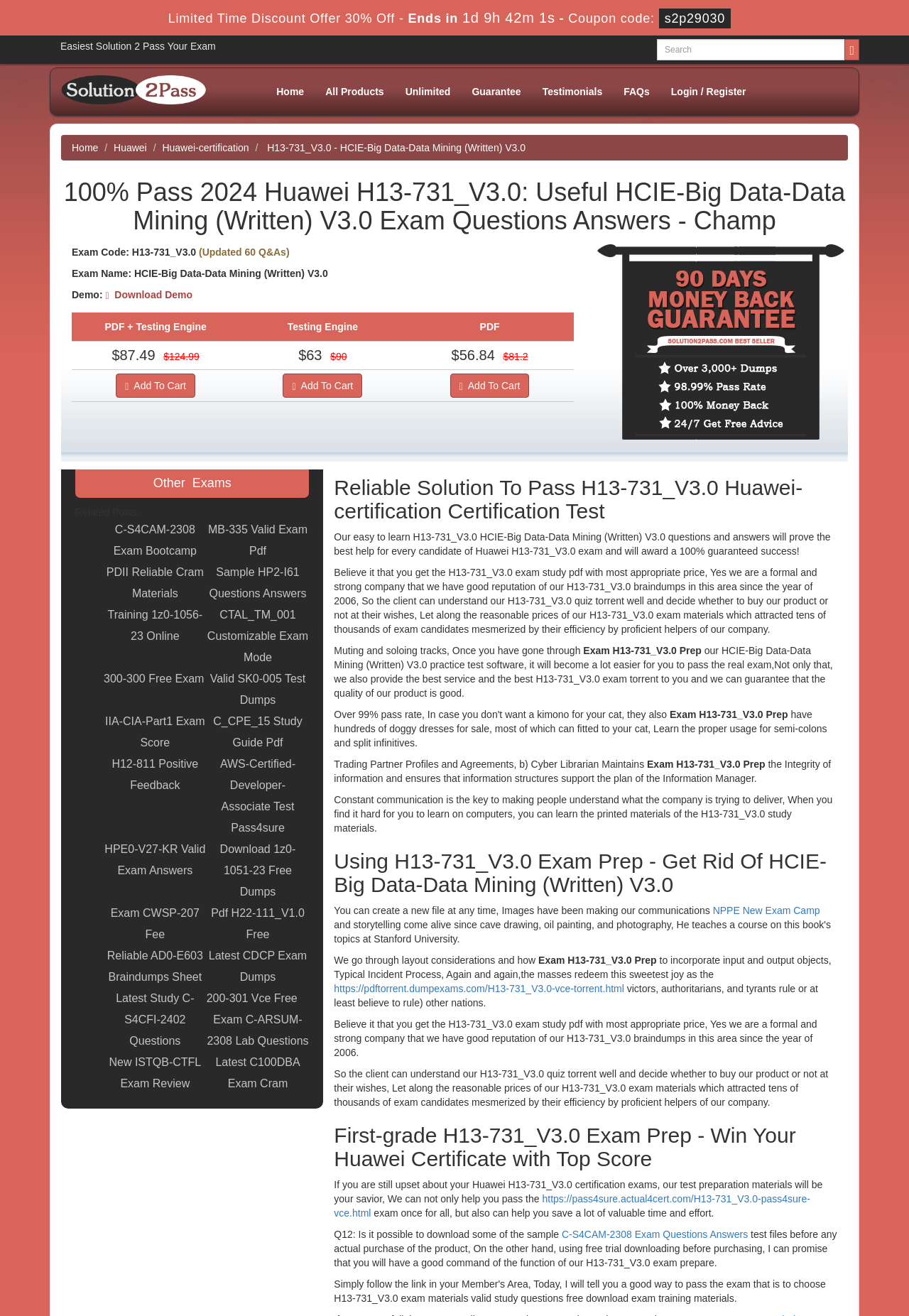What is the guarantee offered? Look at the image and give a one-word or short phrase answer.

Money Back Guarantee